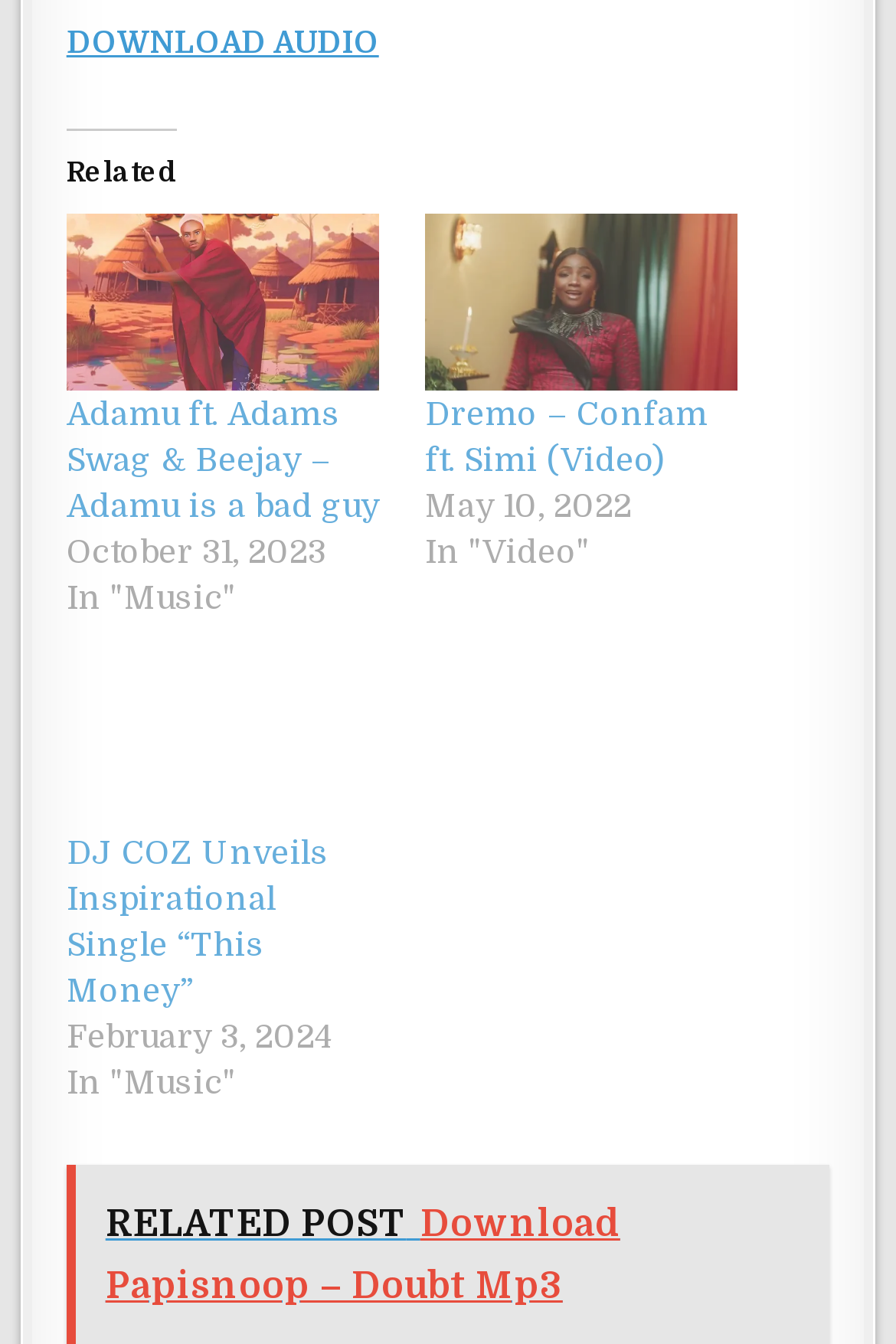Can you find the bounding box coordinates for the element to click on to achieve the instruction: "view related content"?

[0.074, 0.095, 0.197, 0.138]